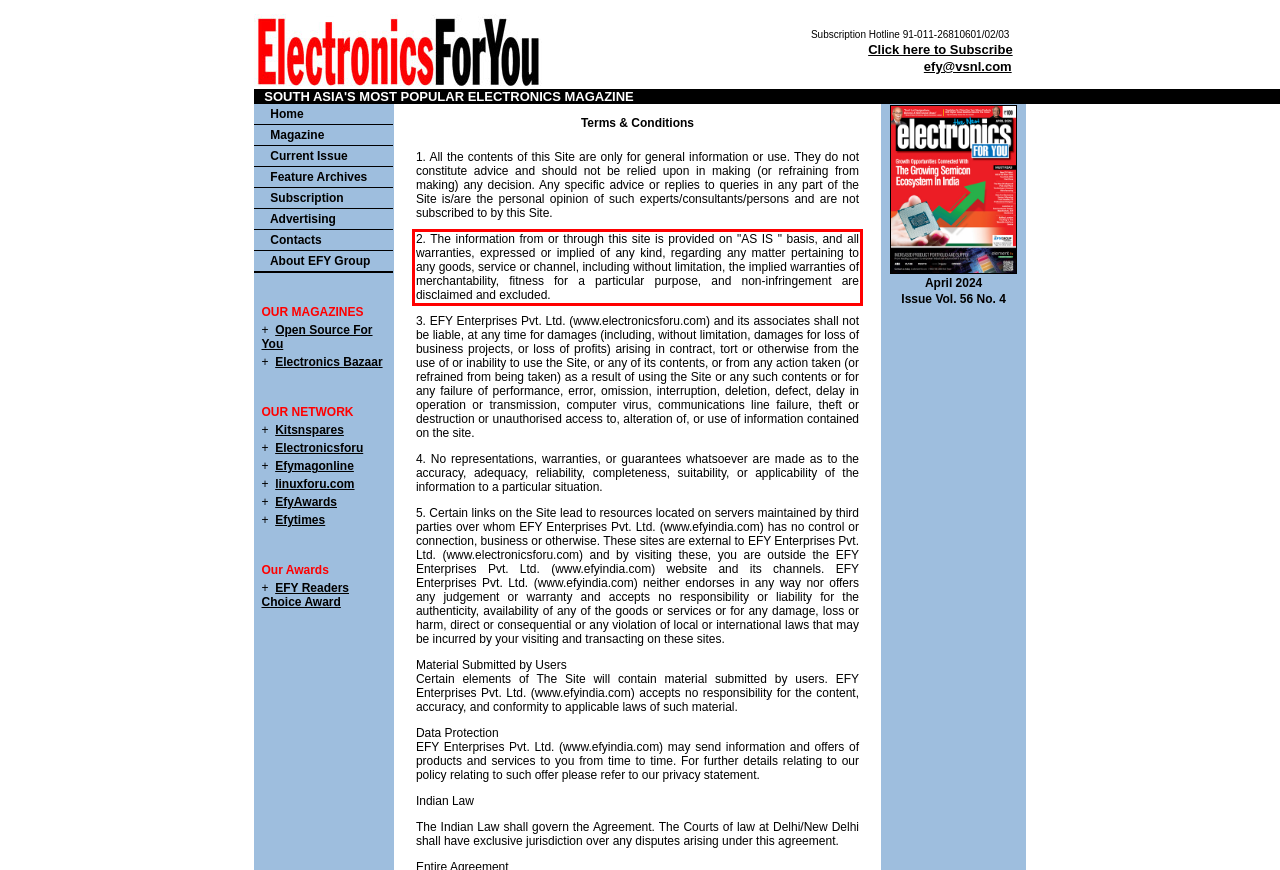Identify the text inside the red bounding box on the provided webpage screenshot by performing OCR.

2. The information from or through this site is provided on "AS IS " basis, and all warranties, expressed or implied of any kind, regarding any matter pertaining to any goods, service or channel, including without limitation, the implied warranties of merchantability, fitness for a particular purpose, and non-infringement are disclaimed and excluded.